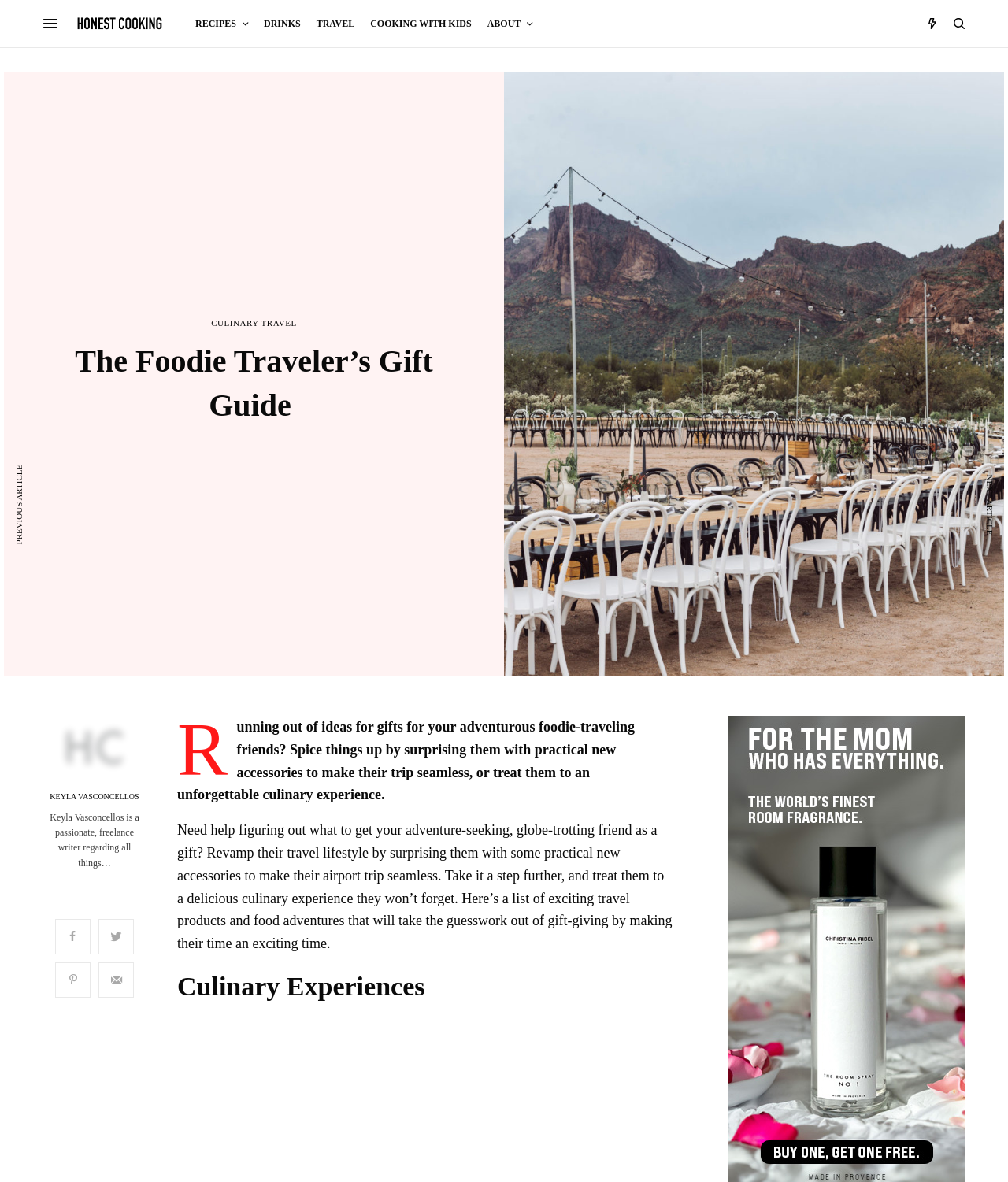Please predict the bounding box coordinates of the element's region where a click is necessary to complete the following instruction: "View 'NEXT ARTICLE'". The coordinates should be represented by four float numbers between 0 and 1, i.e., [left, top, right, bottom].

[0.977, 0.401, 0.986, 0.453]